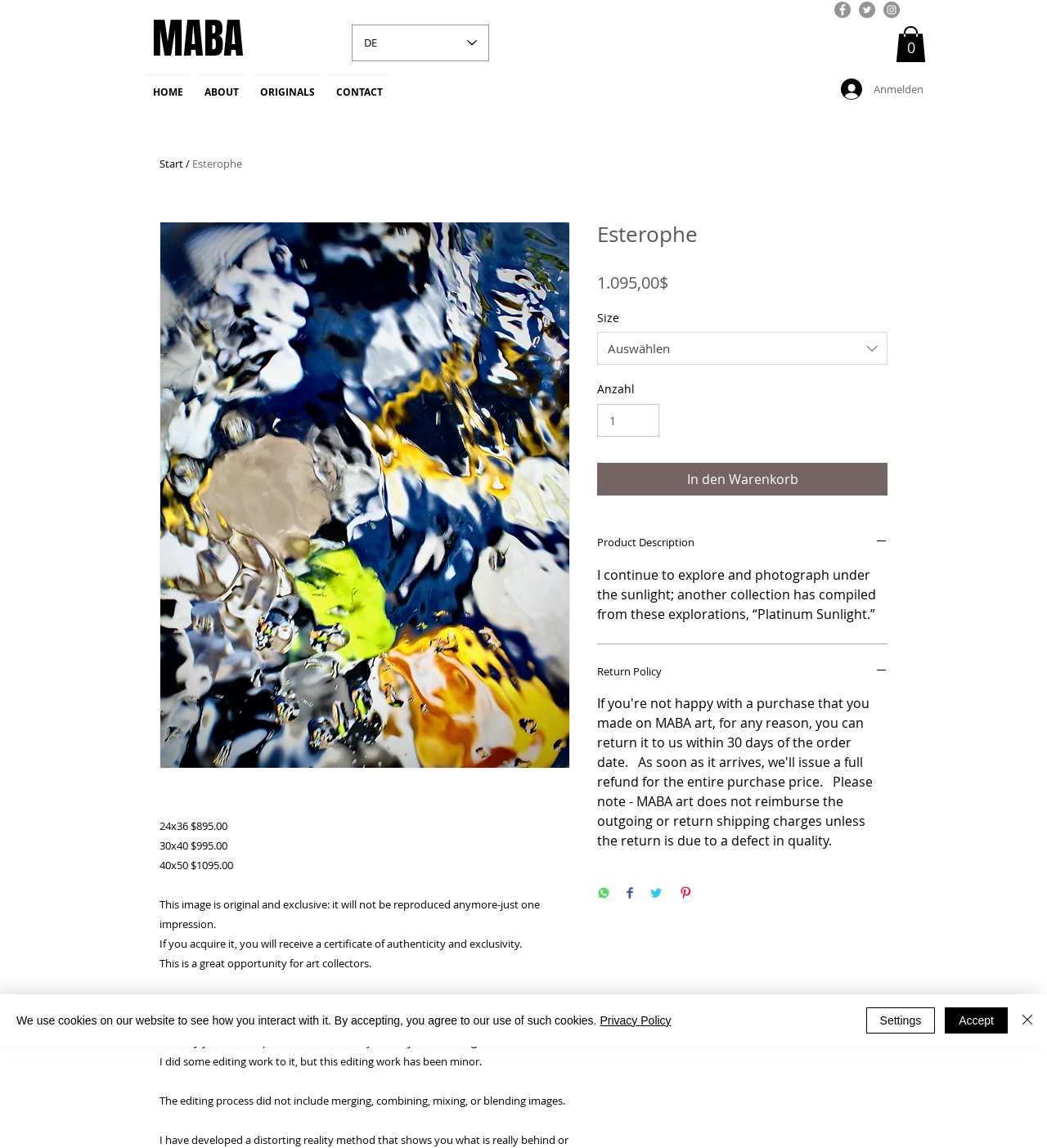What is the price of the 24x36 image?
Kindly answer the question with as much detail as you can.

I found the price of the 24x36 image by looking at the text '24x36 $895.00' which is a StaticText element located at the bottom left of the webpage.